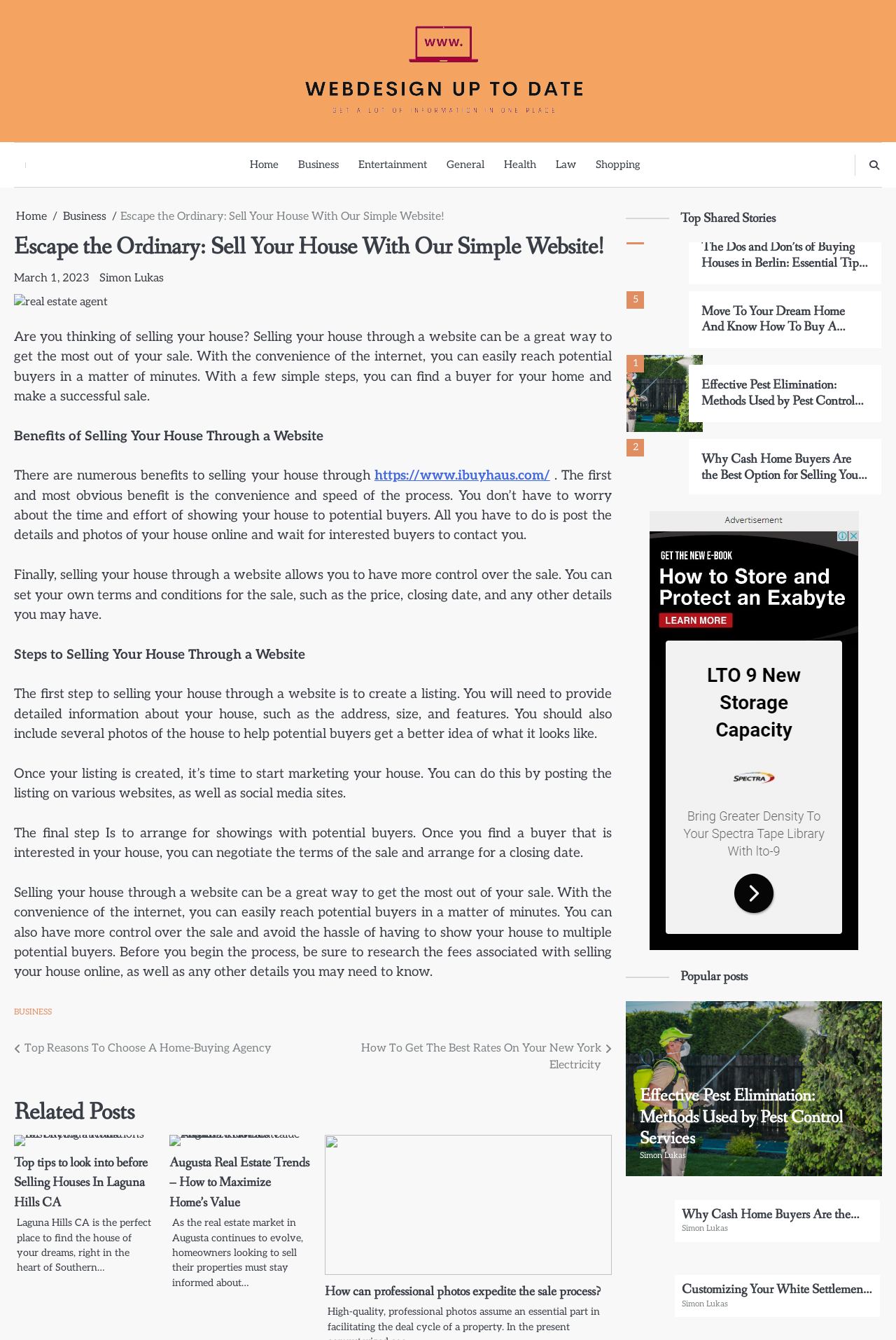Illustrate the webpage thoroughly, mentioning all important details.

This webpage is about selling houses and real estate, with a focus on the benefits of using a website to sell a house. At the top of the page, there is a navigation menu with links to different categories, including "Home", "Business", "Entertainment", and more. Below this, there is a header section with a title "Escape the Ordinary: Sell Your House With Our Simple Website!" and a link to "Webdesign Up To Date".

The main content of the page is divided into several sections. The first section discusses the benefits of selling a house through a website, including convenience, speed, and control over the sale process. This section also provides a step-by-step guide on how to sell a house through a website, including creating a listing, marketing the house, and arranging showings with potential buyers.

Below this, there are several related articles and posts, including "Top tips to look into before Selling Houses In Laguna Hills CA", "Augusta Real Estate Trends – How to Maximize Home's Value", and "How can professional photos expedite the sale process?". Each of these articles has a heading, a brief summary, and a link to read more.

On the right-hand side of the page, there is a section titled "Top Shared Stories" with links to several articles, including "Customizing Your White Settlement, TX Home Sale" and "The Dos and Don’ts of Buying Houses in Berlin: Essential Tips for Success". Below this, there is a section titled "Popular posts" with links to several more articles, including "Effective Pest Elimination: Methods Used by Pest Control Services" and "Why Cash Home Buyers Are the Best Option for Selling Your Property?".

At the bottom of the page, there is a footer section with links to different categories, including "BUSINESS" and "Posts". There is also a navigation menu with links to previous and next posts.